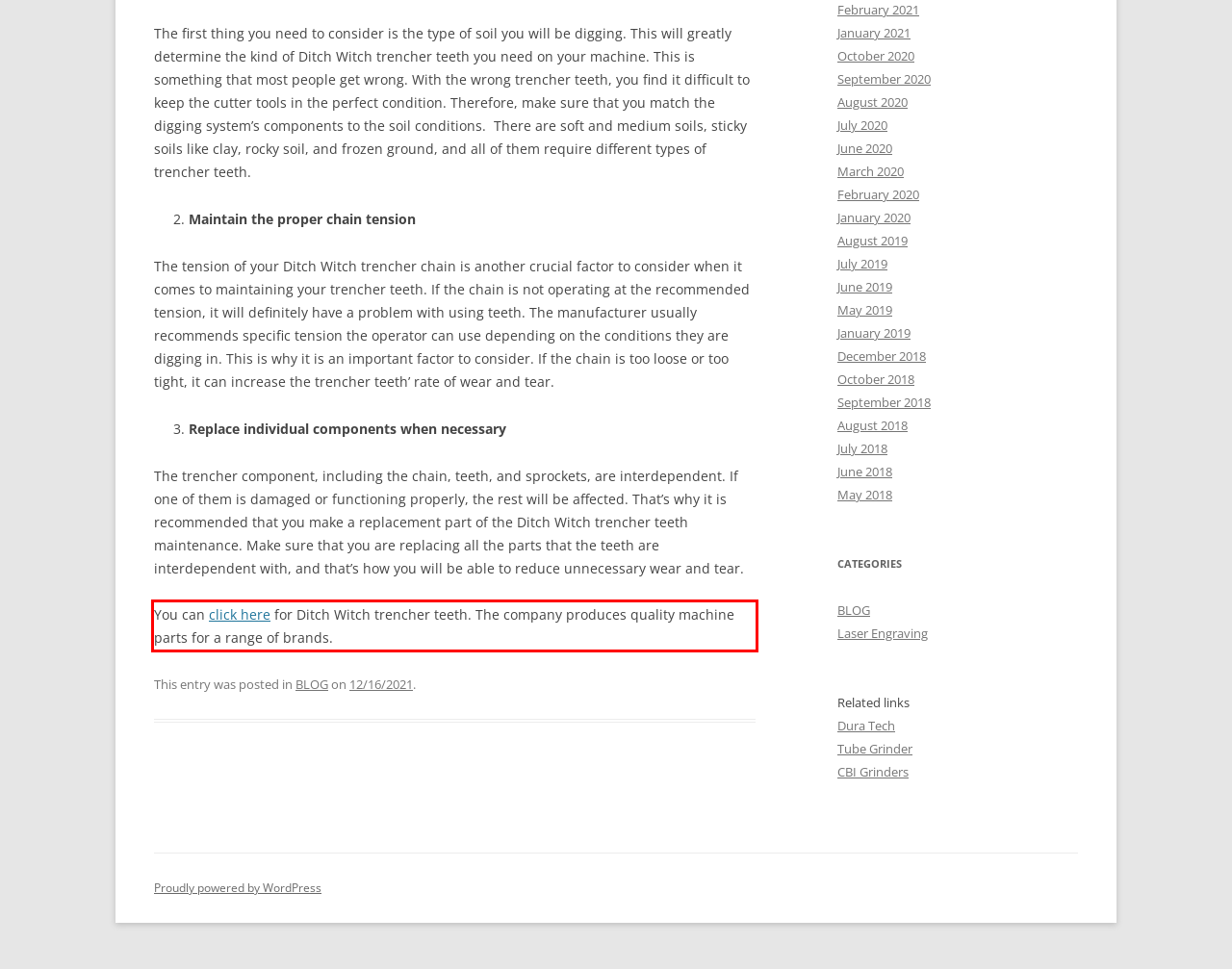Given a screenshot of a webpage containing a red bounding box, perform OCR on the text within this red bounding box and provide the text content.

You can click here for Ditch Witch trencher teeth. The company produces quality machine parts for a range of brands.